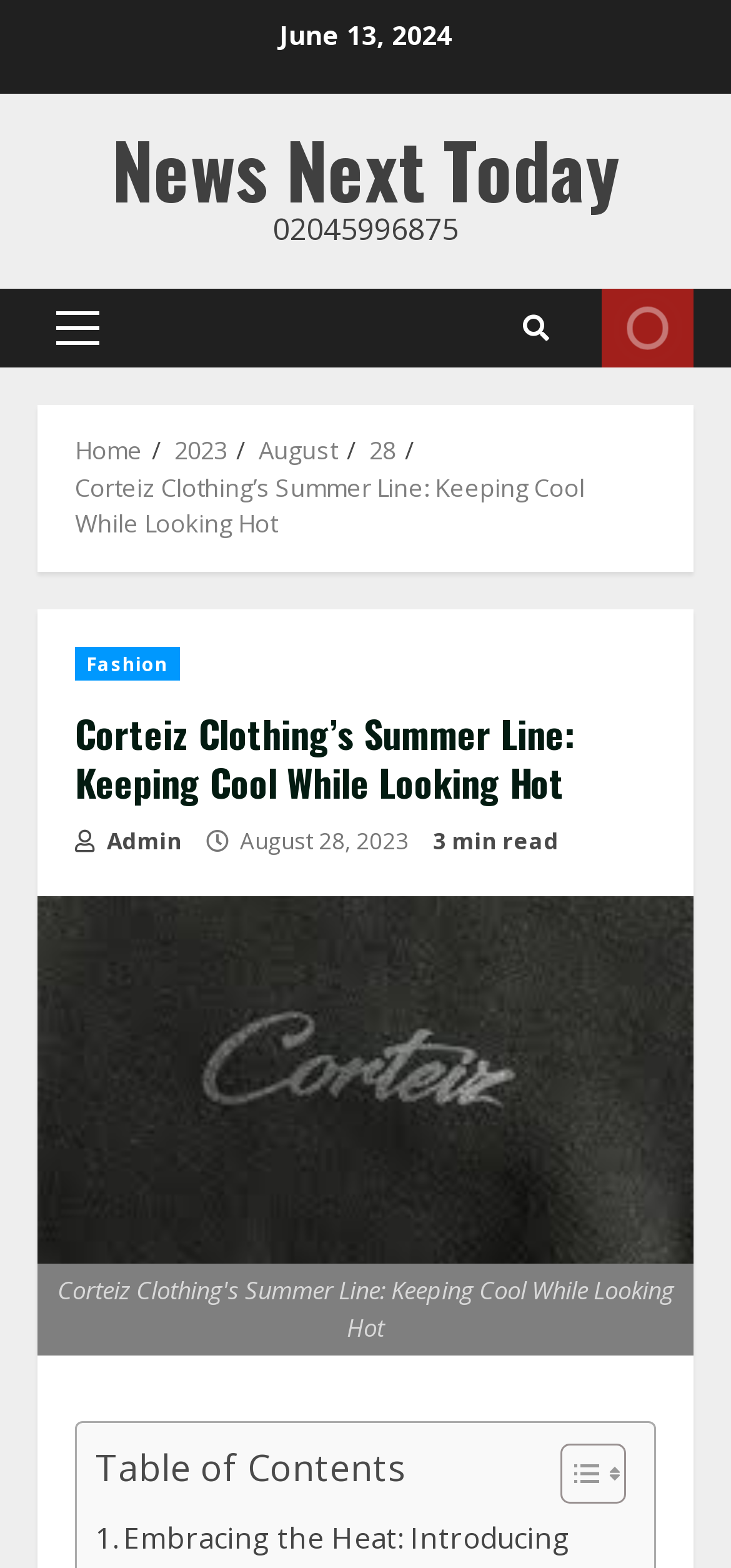What is the name of the clothing brand mentioned in the article?
Can you offer a detailed and complete answer to this question?

I identified the clothing brand by reading the title of the article, which mentions 'Corteiz Clothing's Summer Line'.